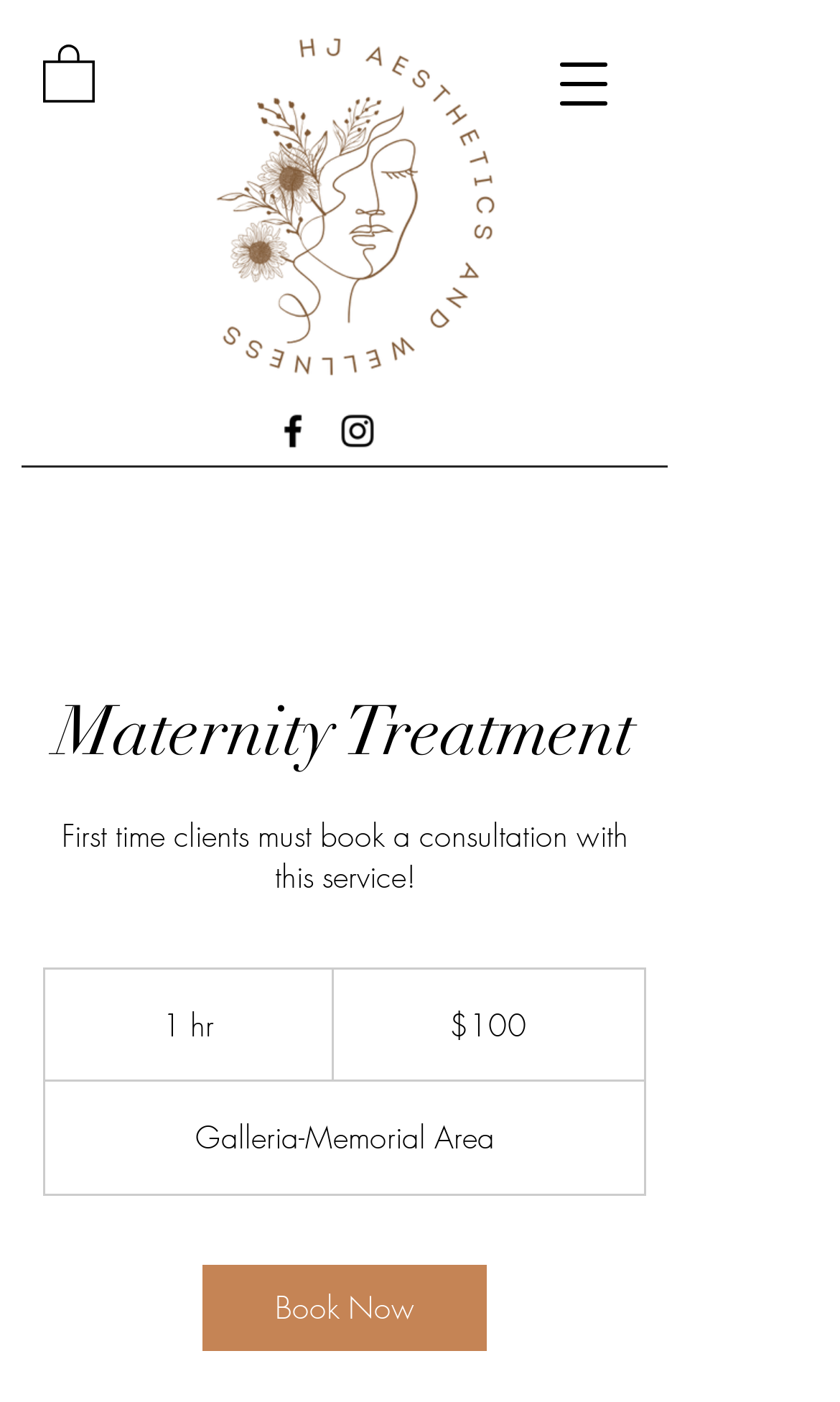What social media platforms are available for the salon?
Please look at the screenshot and answer in one word or a short phrase.

Facebook and Instagram